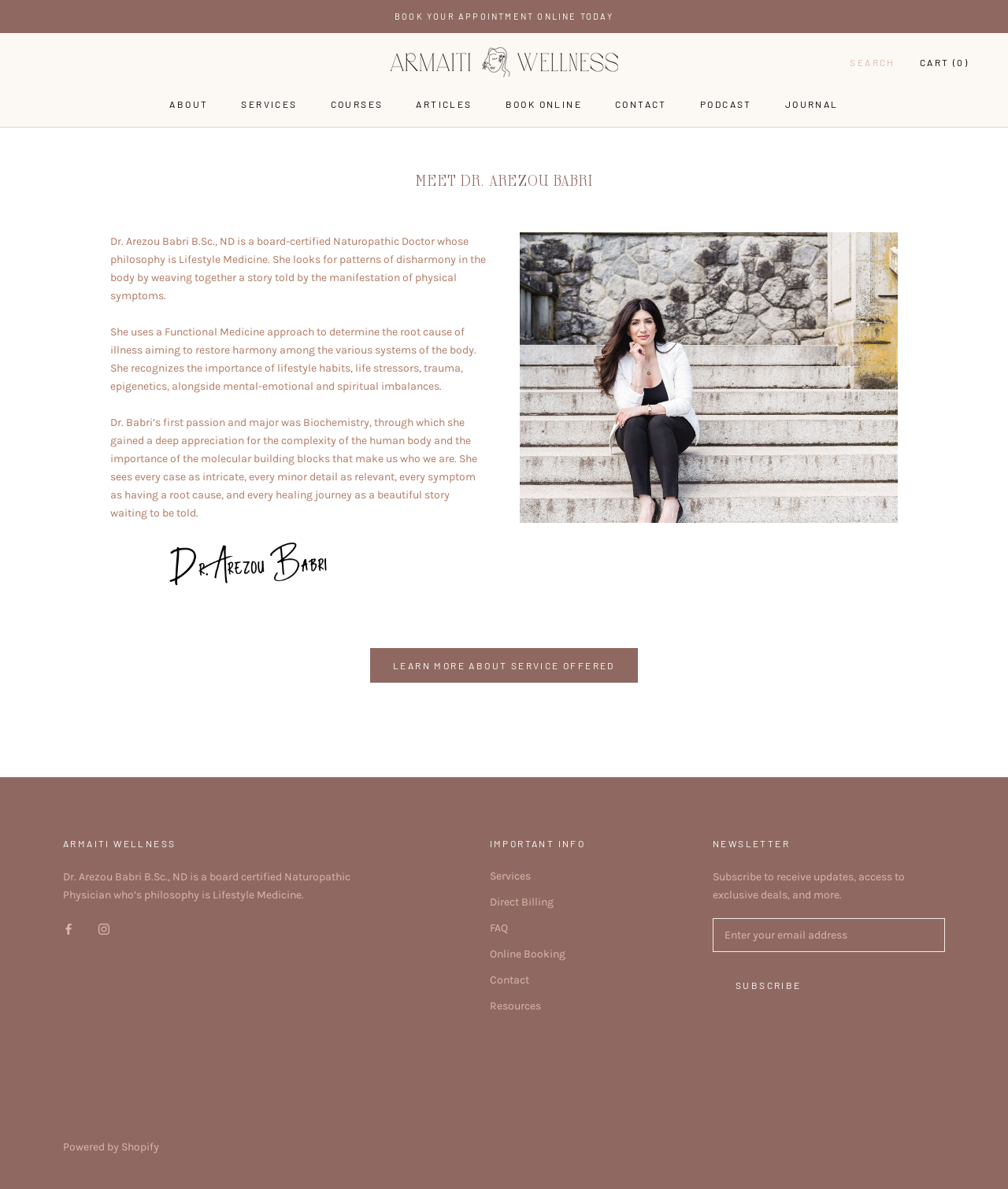Identify the bounding box coordinates of the region that should be clicked to execute the following instruction: "Visit the about page".

[0.168, 0.083, 0.207, 0.092]